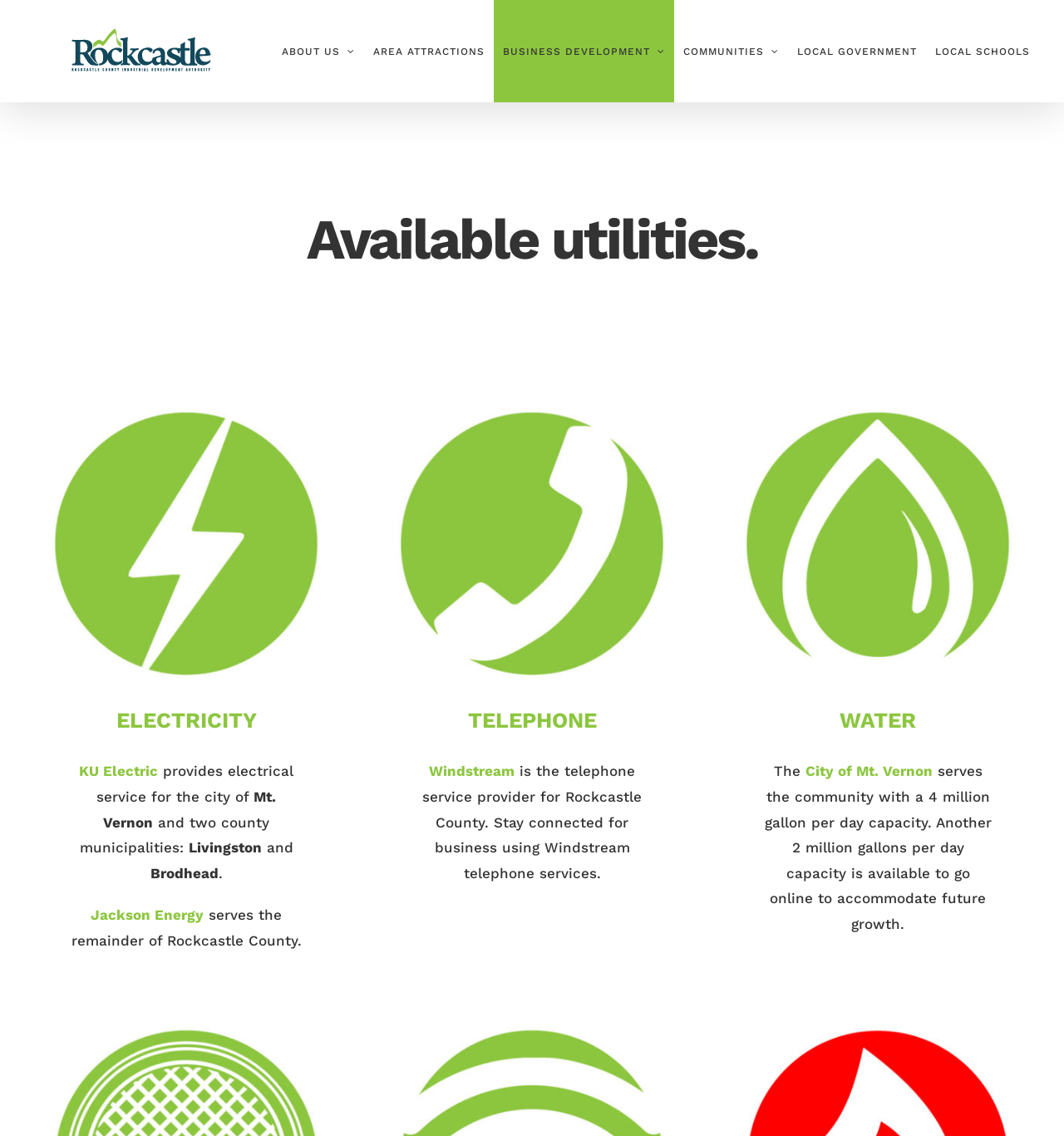Locate the bounding box coordinates of the area to click to fulfill this instruction: "Go to ABOUT US". The bounding box should be presented as four float numbers between 0 and 1, in the order [left, top, right, bottom].

[0.265, 0.04, 0.32, 0.05]